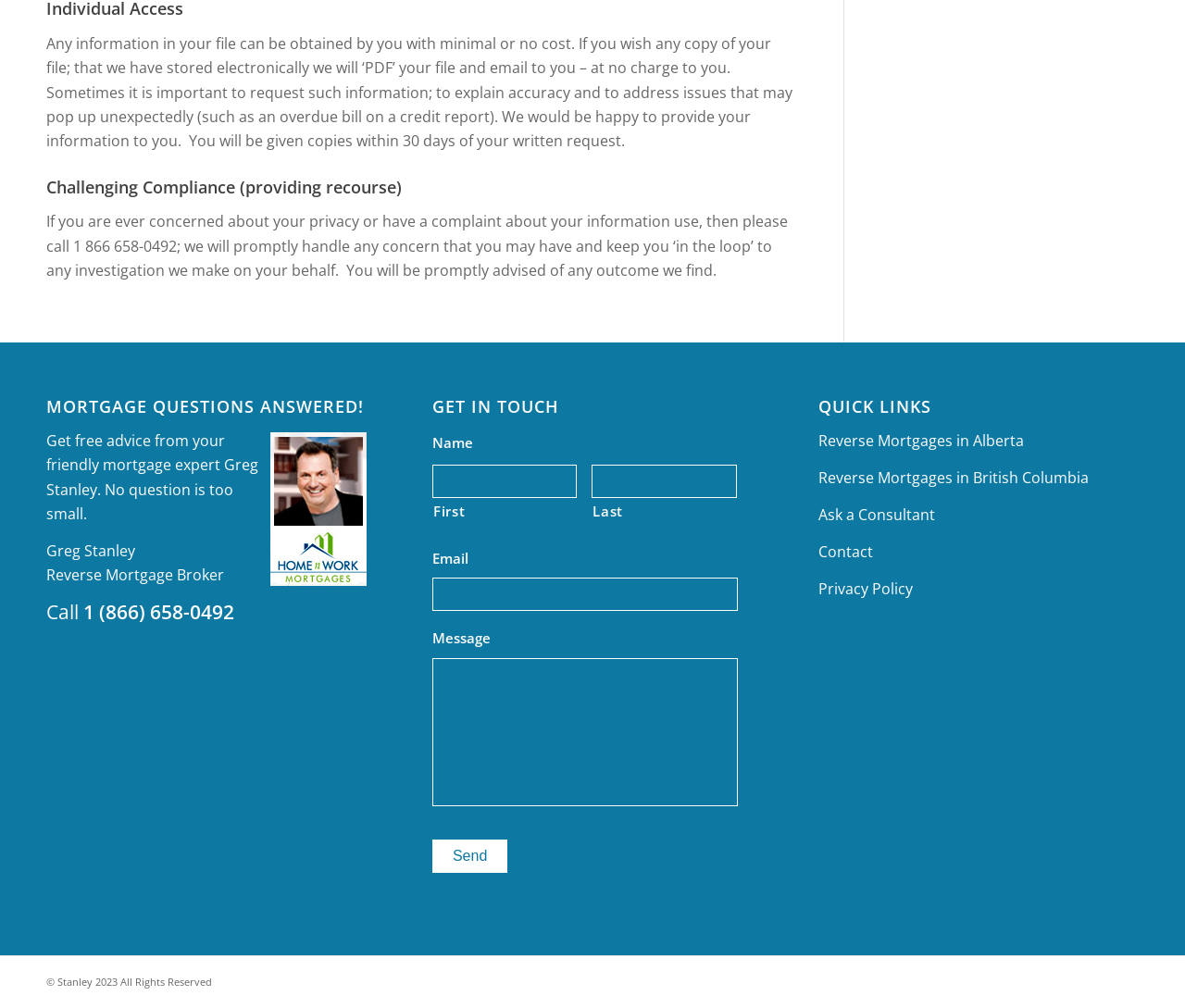What is the purpose of requesting a copy of one's file?
Refer to the image and give a detailed response to the question.

The question can be answered by looking at the StaticText element with the text 'Sometimes it is important to request such information; to explain accuracy and to address issues that may pop up unexpectedly (such as an overdue bill on a credit report).'